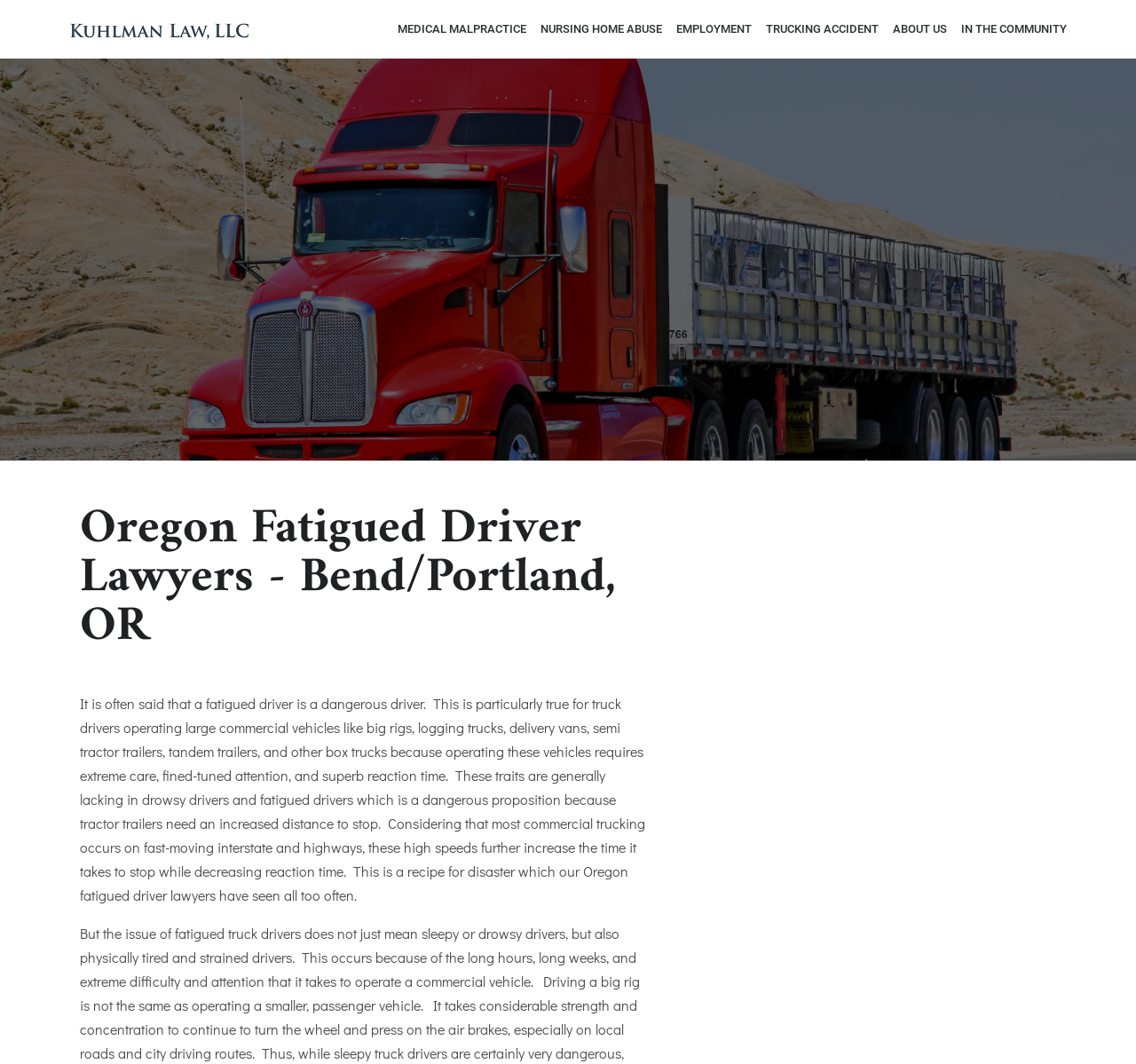What is a common trait of drowsy drivers?
Refer to the image and answer the question using a single word or phrase.

Lacking fine-tuned attention